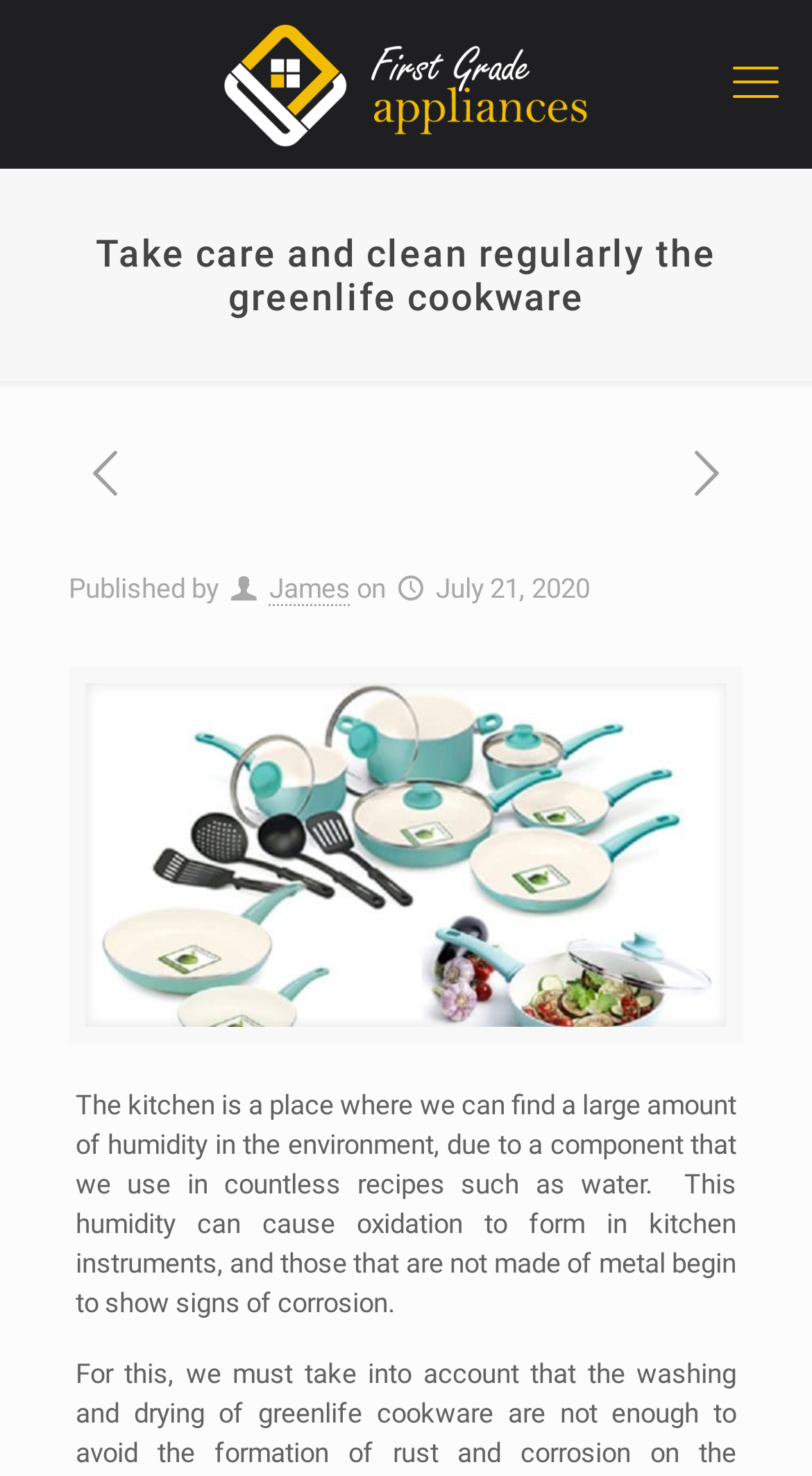From the image, can you give a detailed response to the question below:
What is the name of the author?

The author's name can be found in the section that says 'Published by' followed by the name 'James', which is a link element.